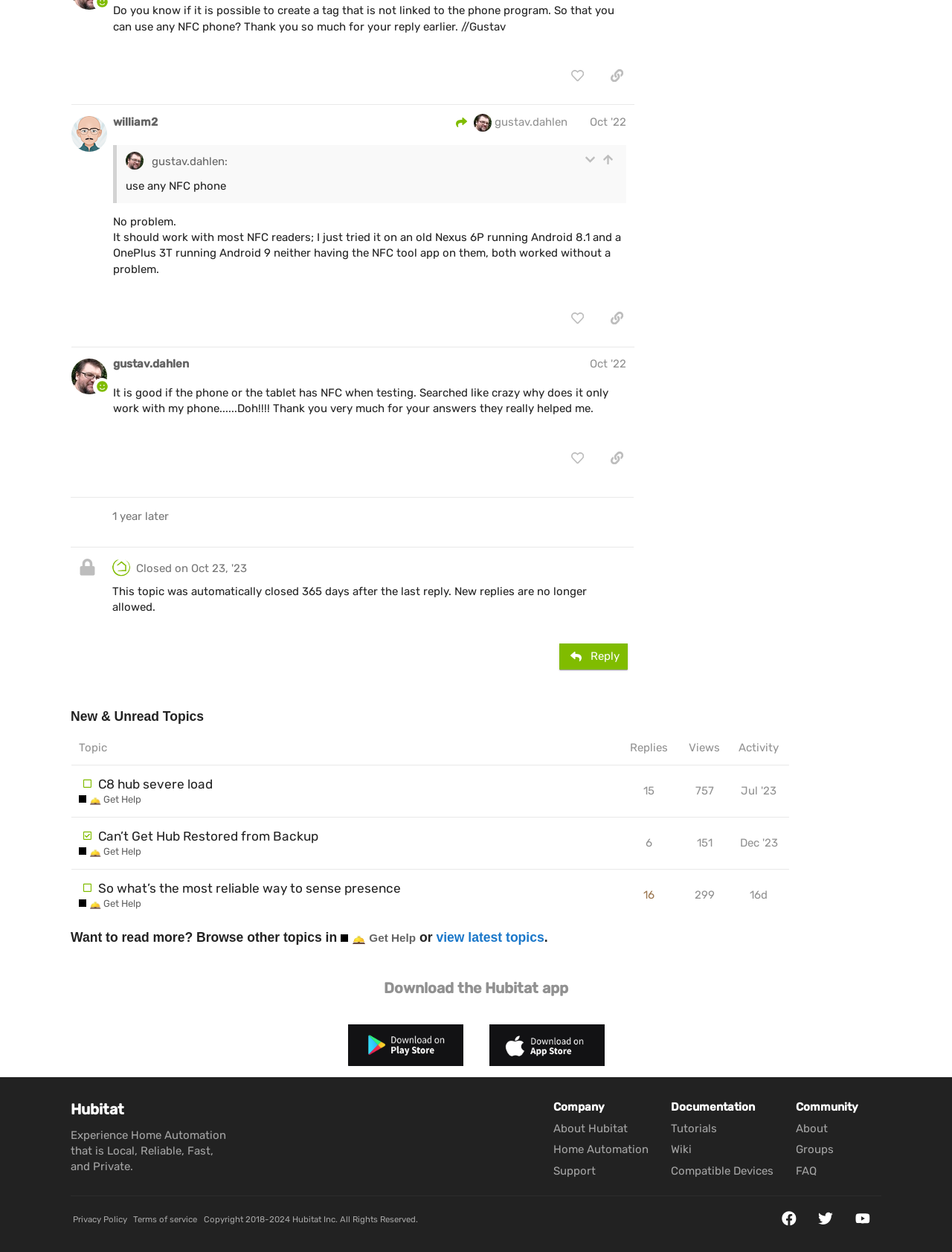Identify the bounding box coordinates of the region that needs to be clicked to carry out this instruction: "like this post". Provide these coordinates as four float numbers ranging from 0 to 1, i.e., [left, top, right, bottom].

[0.588, 0.051, 0.625, 0.071]